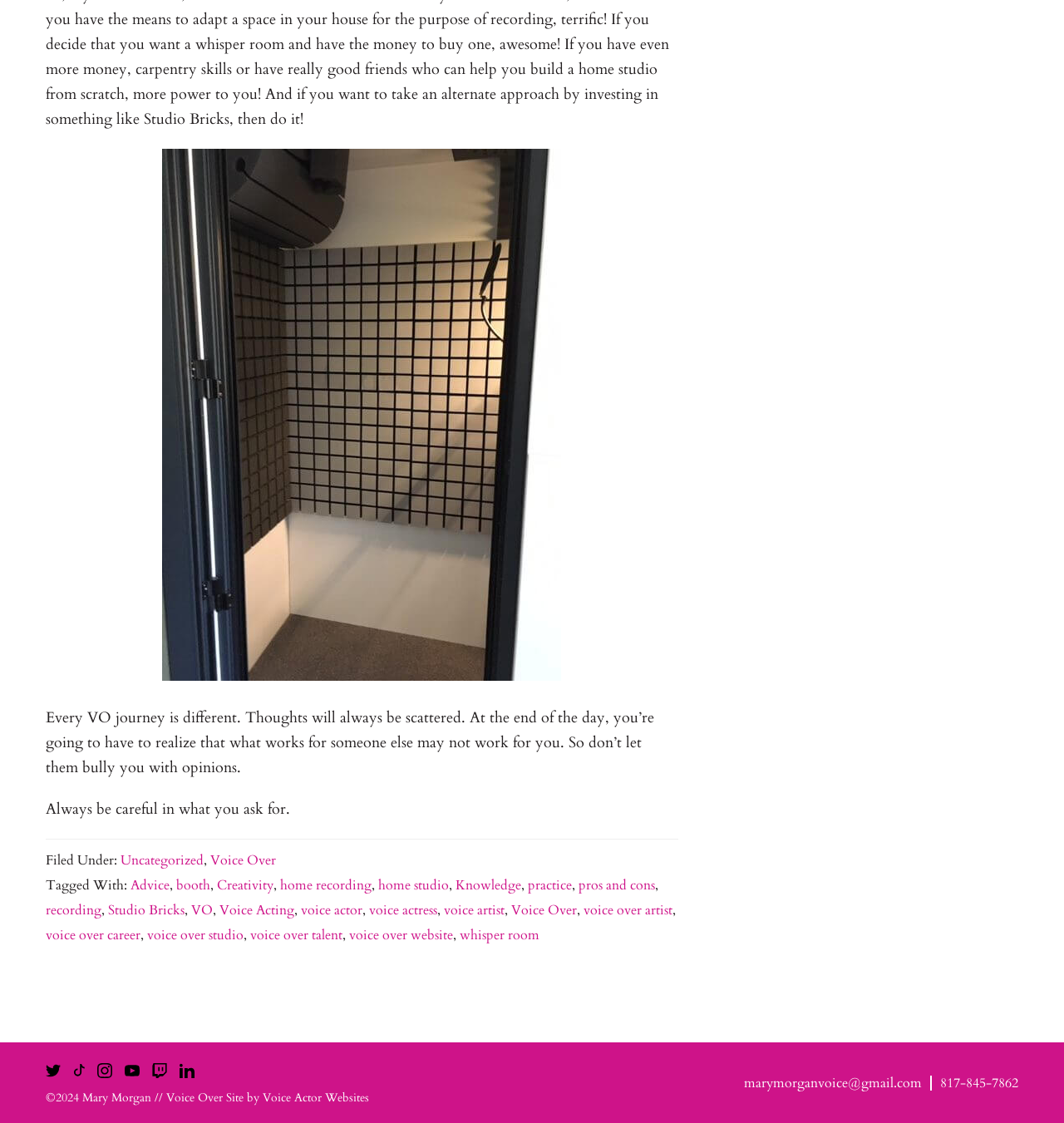Pinpoint the bounding box coordinates of the area that should be clicked to complete the following instruction: "Visit the 'Voice Over' page". The coordinates must be given as four float numbers between 0 and 1, i.e., [left, top, right, bottom].

[0.198, 0.758, 0.259, 0.774]